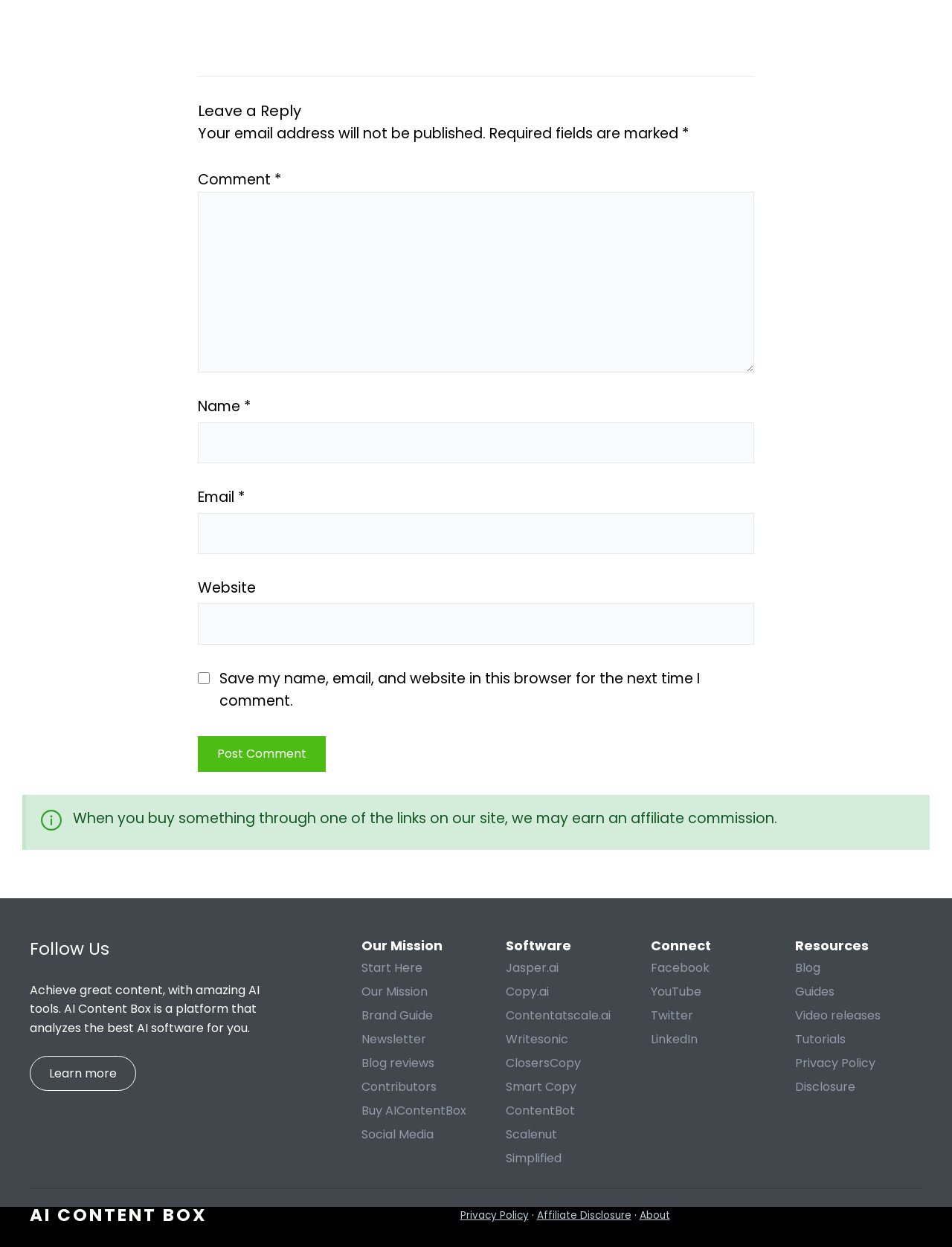Locate the bounding box coordinates of the element that should be clicked to fulfill the instruction: "Leave a comment".

[0.208, 0.154, 0.792, 0.299]